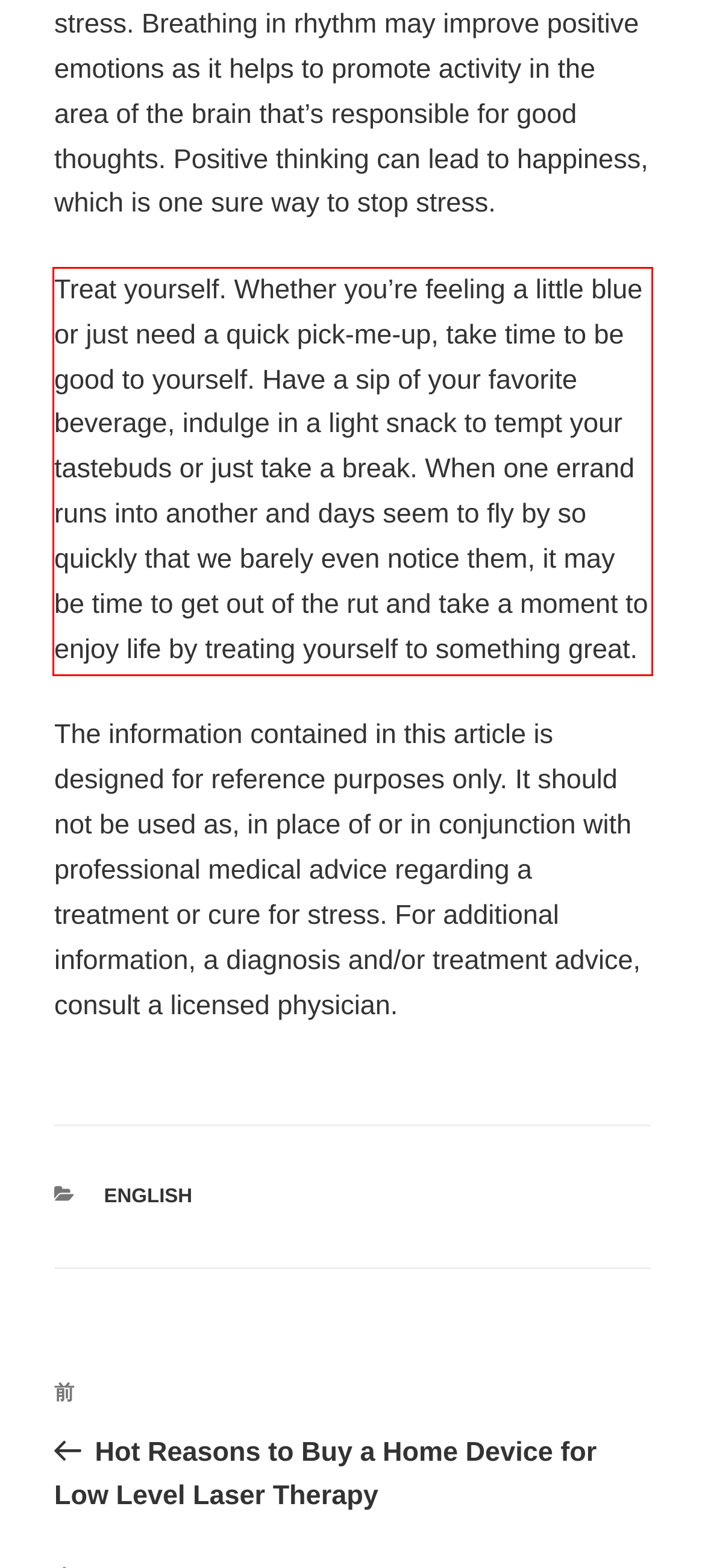Identify the text inside the red bounding box on the provided webpage screenshot by performing OCR.

Treat yourself. Whether you’re feeling a little blue or just need a quick pick-me-up, take time to be good to yourself. Have a sip of your favorite beverage, indulge in a light snack to tempt your tastebuds or just take a break. When one errand runs into another and days seem to fly by so quickly that we barely even notice them, it may be time to get out of the rut and take a moment to enjoy life by treating yourself to something great.